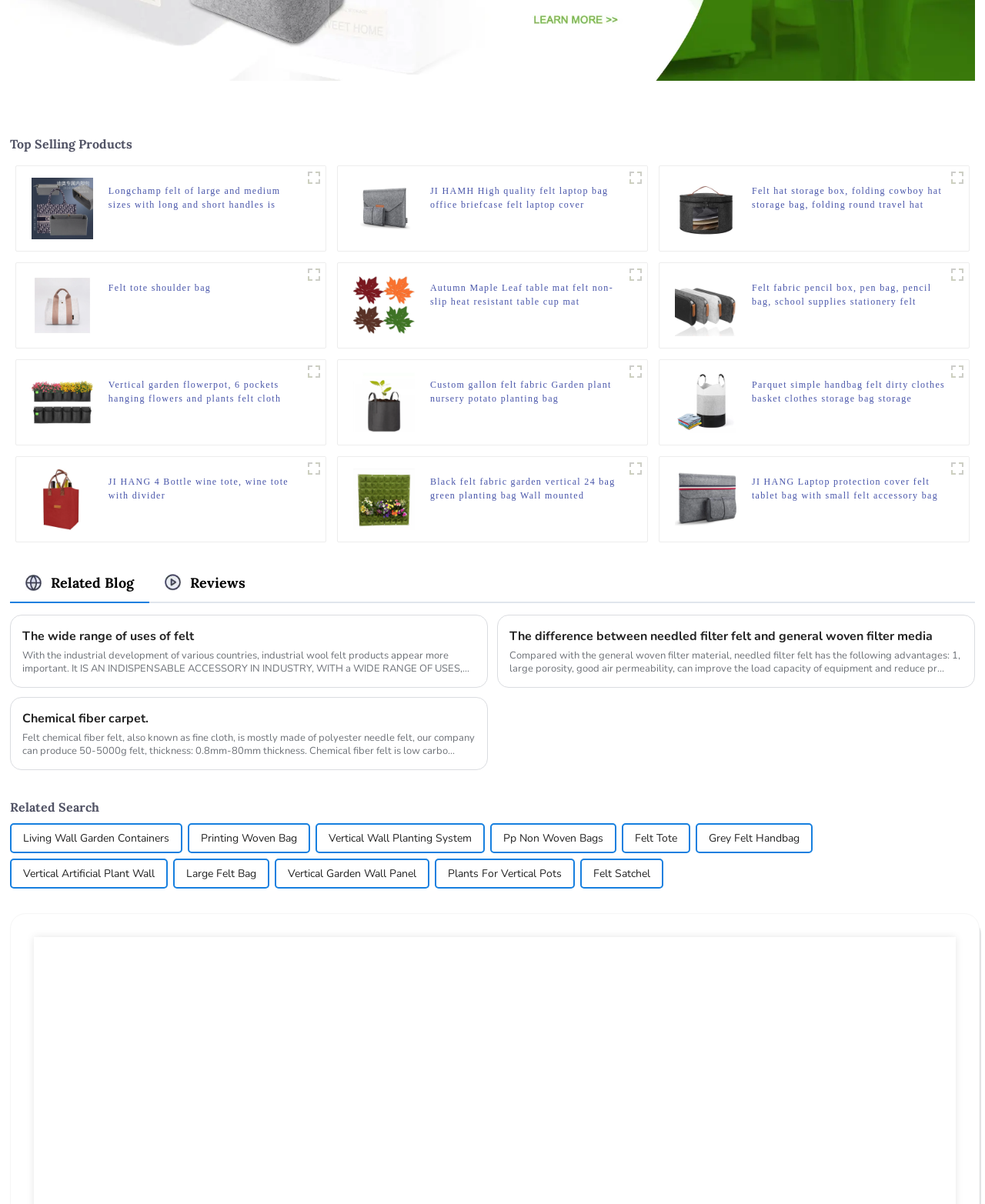What is the title of the top selling products?
Please look at the screenshot and answer using one word or phrase.

Top Selling Products